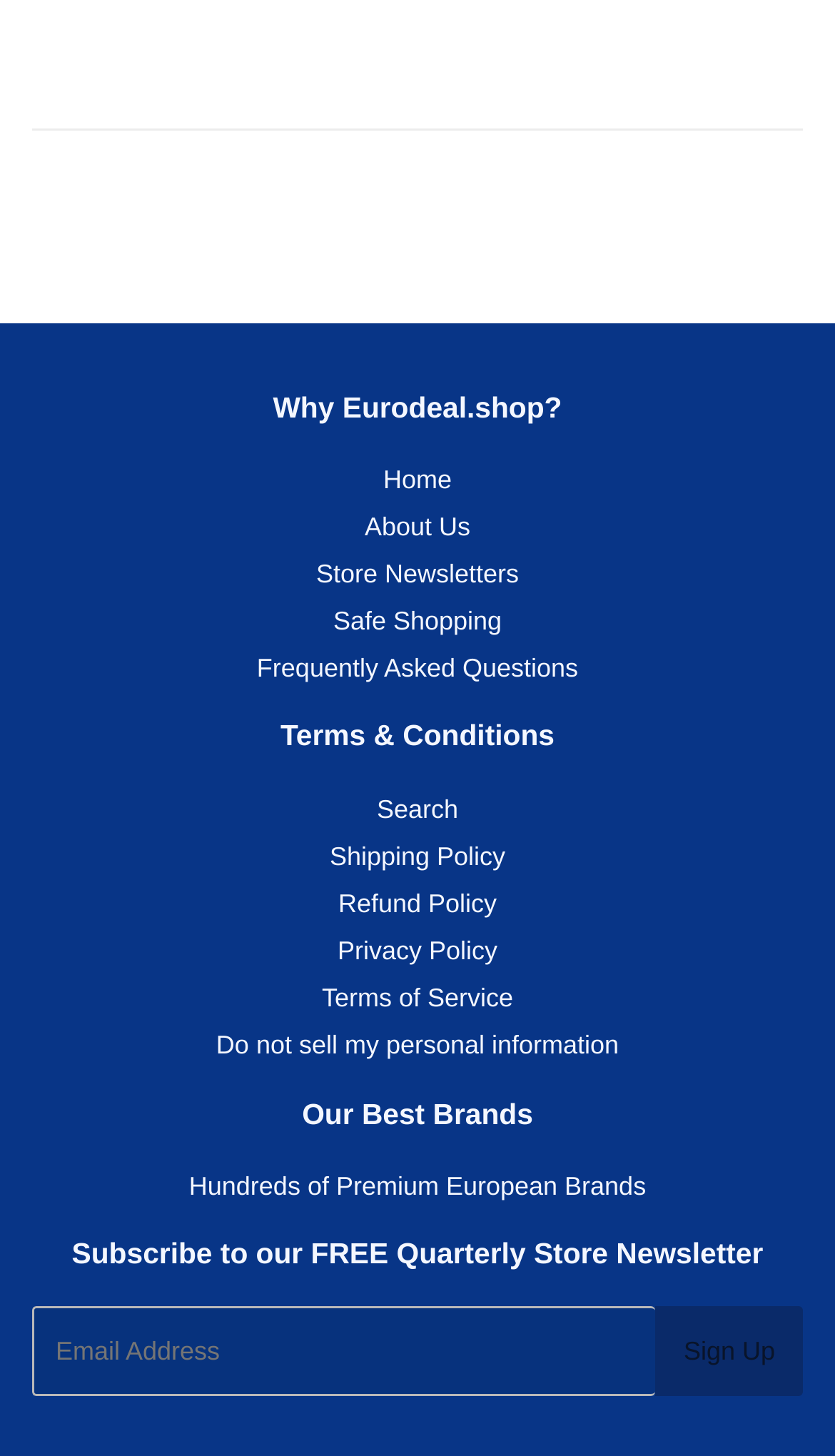Mark the bounding box of the element that matches the following description: "Frequently Asked Questions".

[0.308, 0.449, 0.692, 0.47]